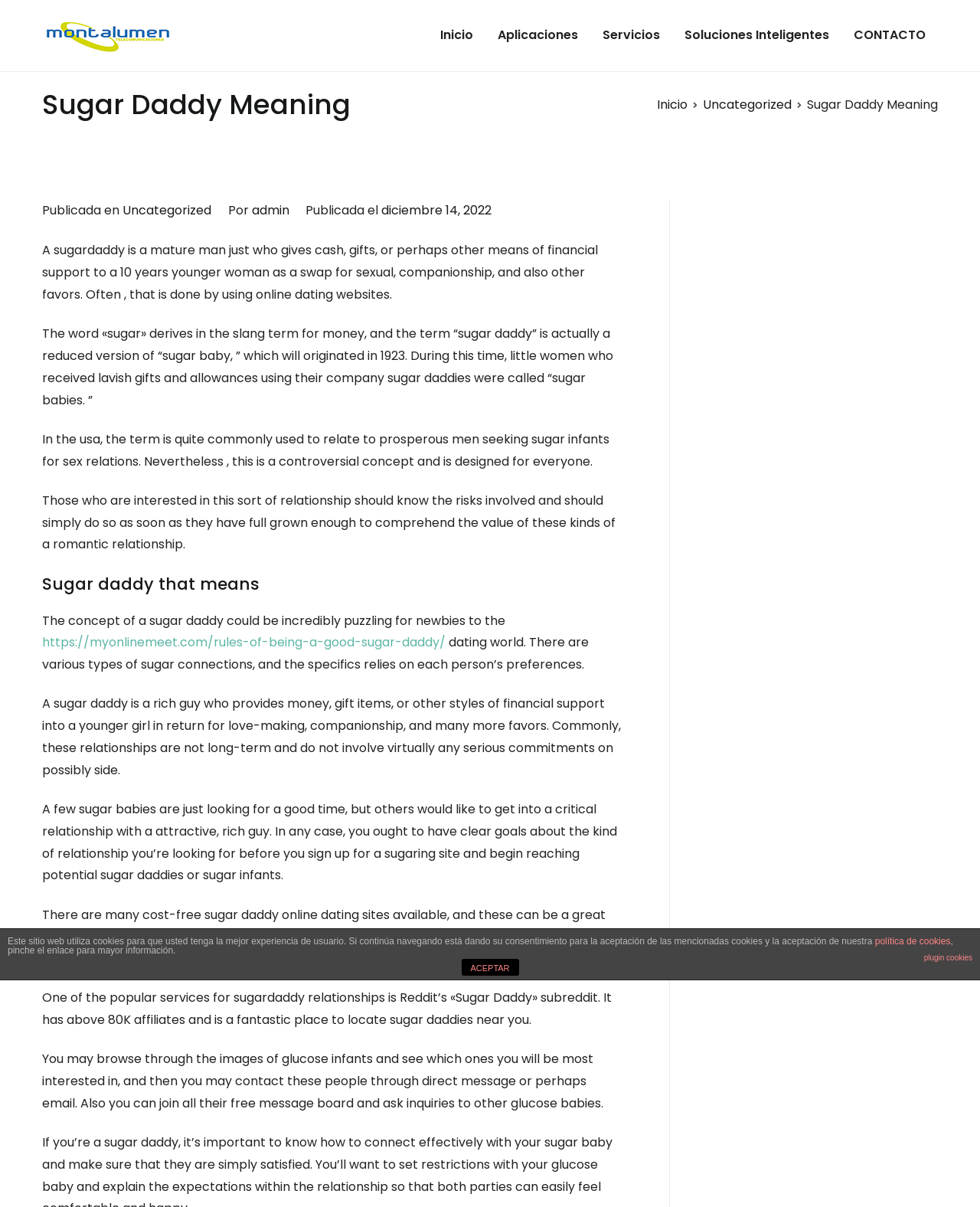What is the origin of the term 'sugar daddy'?
Please provide a single word or phrase answer based on the image.

From the slang term for money